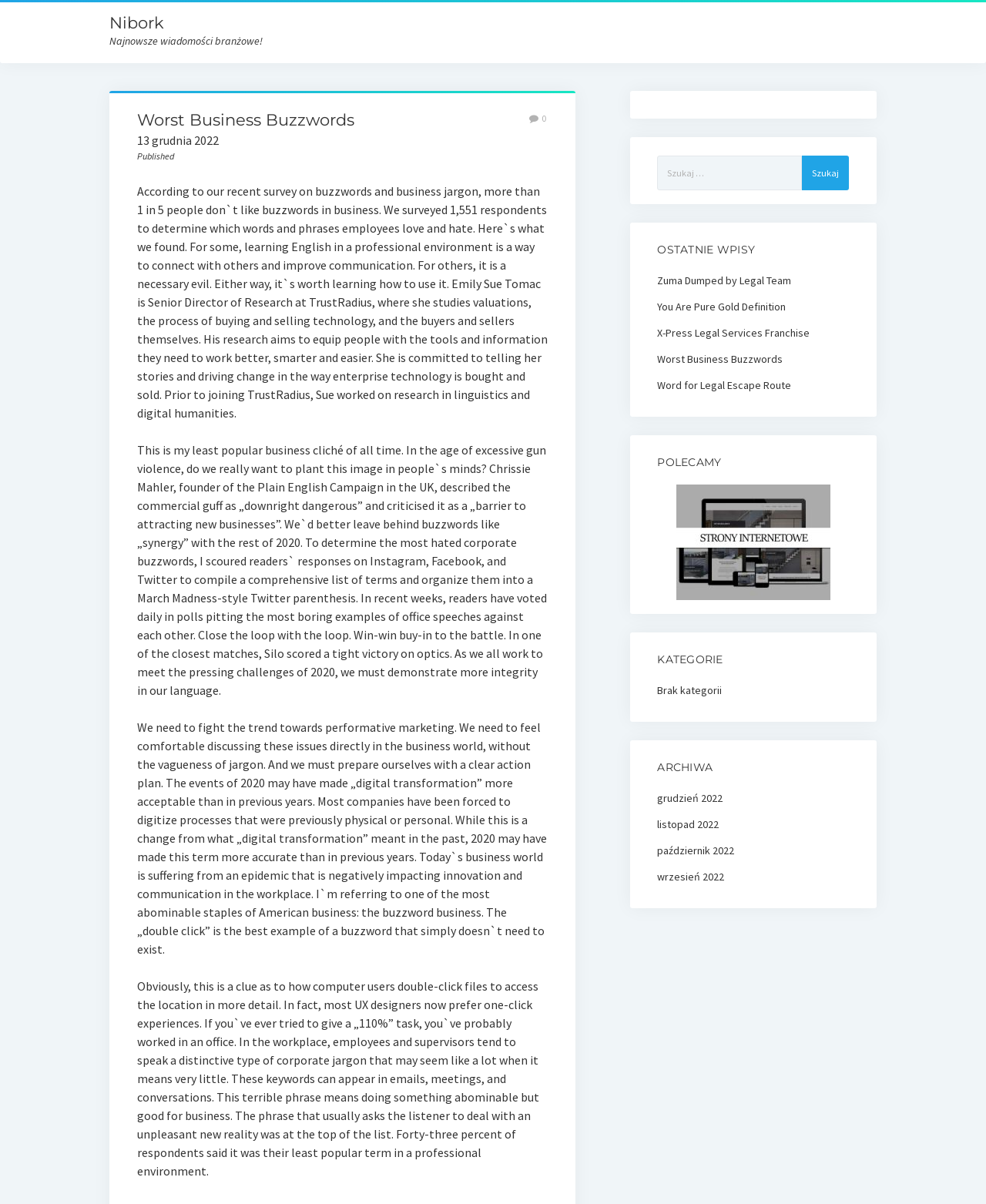Using the webpage screenshot, find the UI element described by X-Press Legal Services Franchise. Provide the bounding box coordinates in the format (top-left x, top-left y, bottom-right x, bottom-right y), ensuring all values are floating point numbers between 0 and 1.

[0.667, 0.269, 0.861, 0.283]